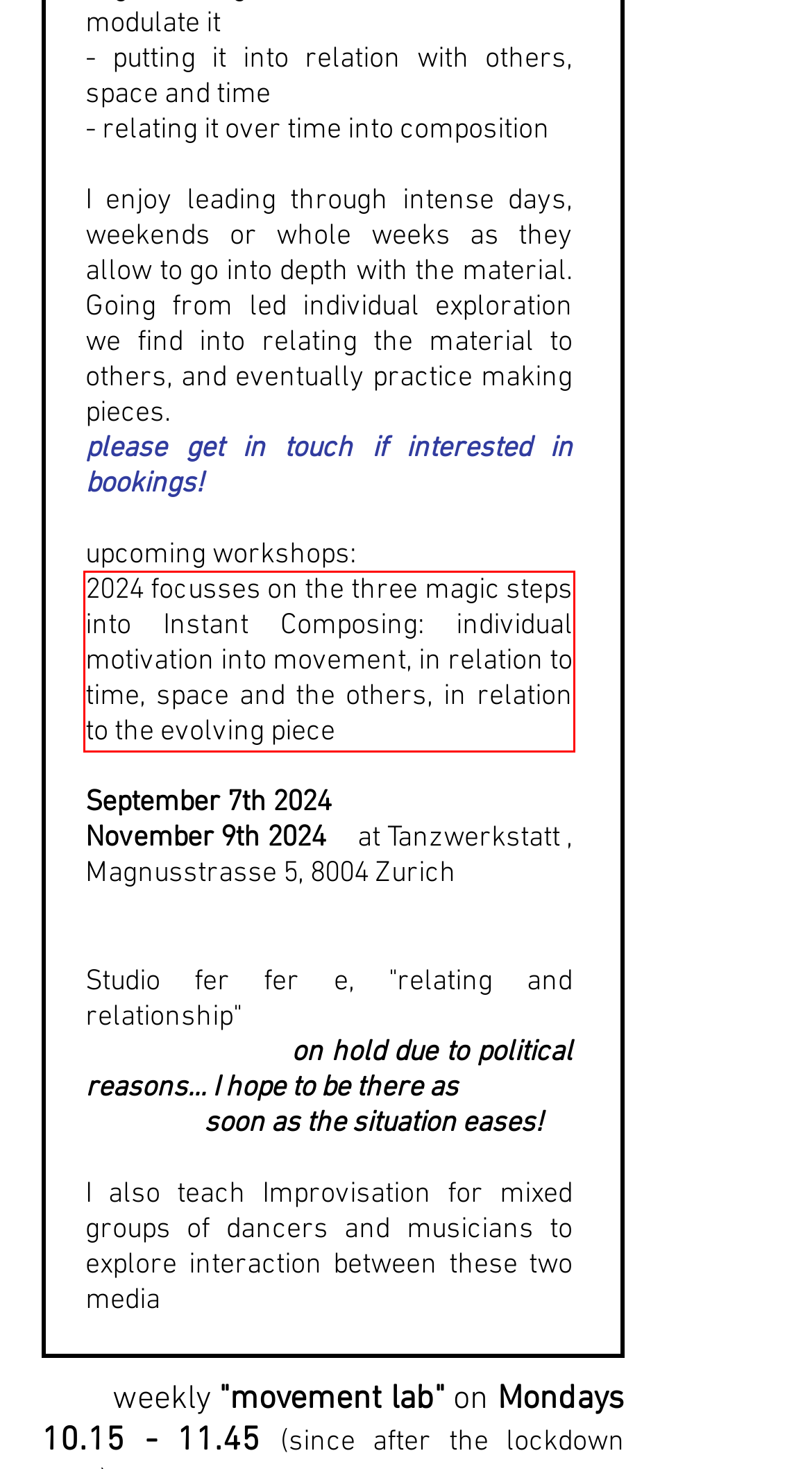Within the screenshot of a webpage, identify the red bounding box and perform OCR to capture the text content it contains.

2024 focusses on the three magic steps into Instant Composing: individual motivation into movement, in relation to time, space and the others, in relation to the evolving piece